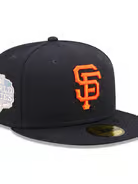What is the logo color on the cap?
From the details in the image, answer the question comprehensively.

According to the caption, the cap features a 'striking orange logo prominently displayed on the front', which implies that the logo is orange in color.